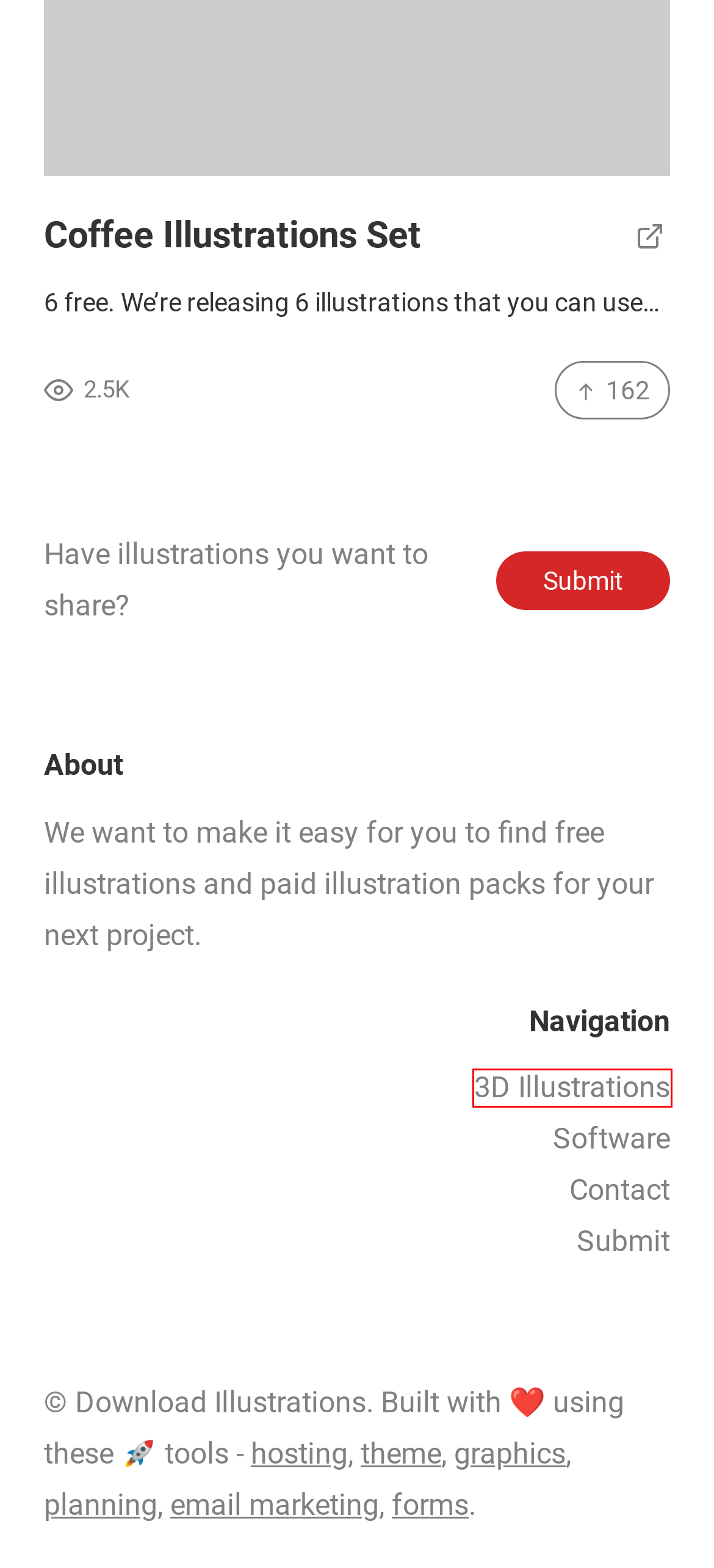Observe the provided screenshot of a webpage with a red bounding box around a specific UI element. Choose the webpage description that best fits the new webpage after you click on the highlighted element. These are your options:
A. Submit » Download Illustrations
B. 3D » Download Illustrations
C. Blog » Download Illustrations
D. Contact » Download Illustrations
E. Free Illustrations » Download Illustrations
F. One-time Payment » Download Illustrations
G. 3D illustrations Hand » Download Illustrations
H. illustration software » Download Illustrations

B